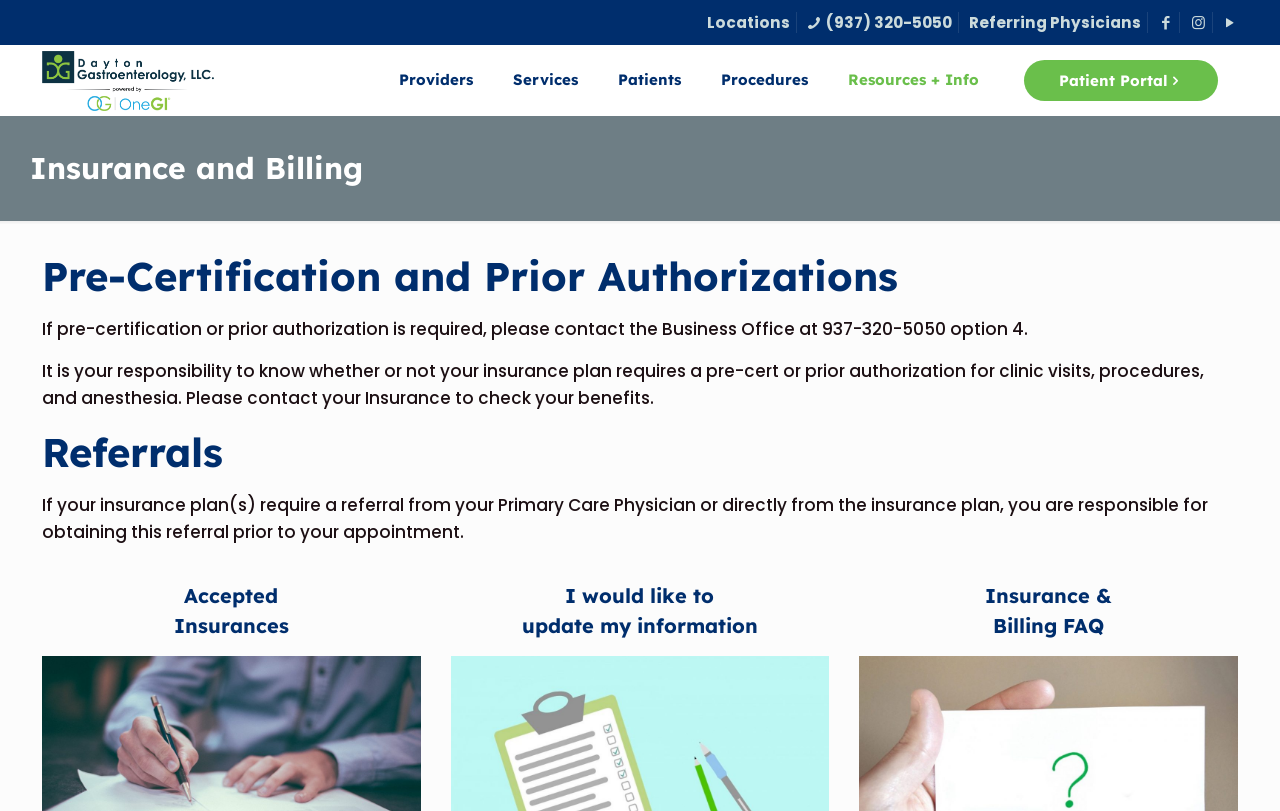From the element description Procedures, predict the bounding box coordinates of the UI element. The coordinates must be specified in the format (top-left x, top-left y, bottom-right x, bottom-right y) and should be within the 0 to 1 range.

[0.548, 0.055, 0.647, 0.142]